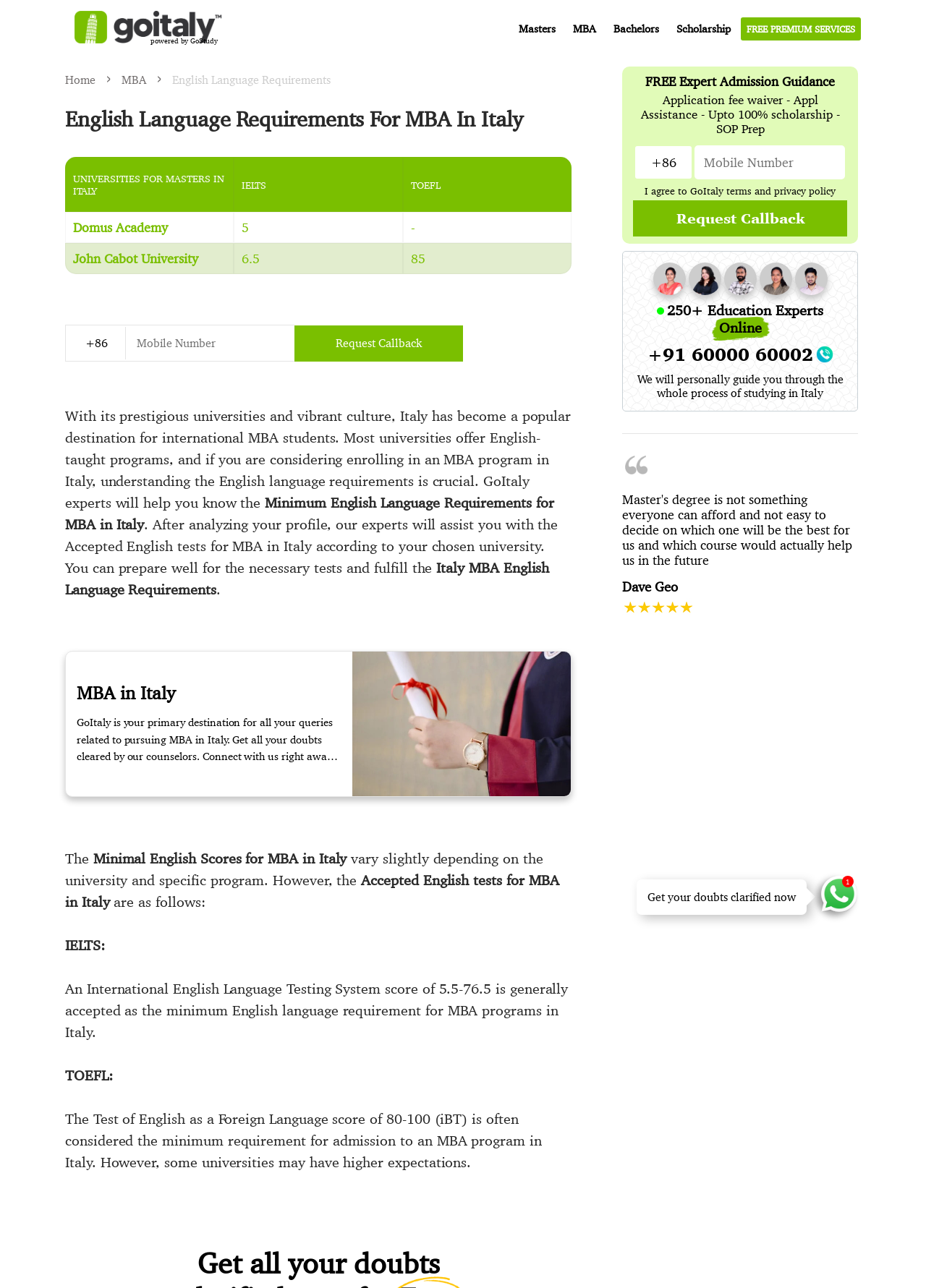Determine the coordinates of the bounding box that should be clicked to complete the instruction: "Click on the 'MBA' link". The coordinates should be represented by four float numbers between 0 and 1: [left, top, right, bottom].

[0.619, 0.017, 0.644, 0.028]